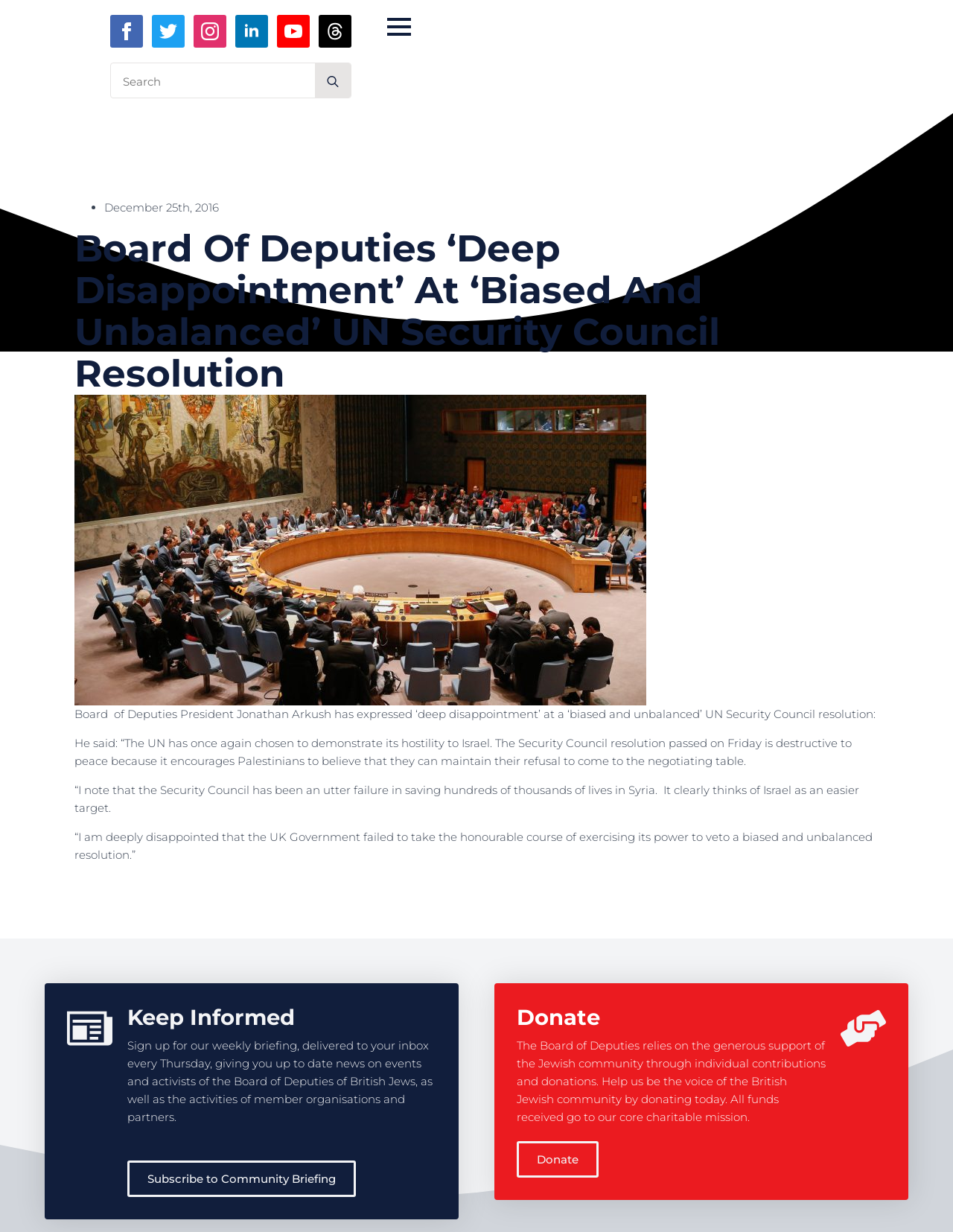Write a detailed summary of the webpage.

This webpage appears to be a news article or press release from the Board of Deputies, a Jewish organization. At the top of the page, there are five links with accompanying images, likely representing different news stories or articles. Below these links, there is a search bar with a button and a label "Search for:".

To the right of the search bar, there is a button labeled "Open Menu". Below this button, there is a large image that spans the width of the page, likely a banner or logo of the Board of Deputies.

The main content of the page begins with a heading that reads "Board Of Deputies ‘Deep Disappointment’ At ‘Biased And Unbalanced’ UN Security Council Resolution". Below this heading, there is a figure with a link to an image of the UN Security Council in session.

The article itself is divided into several paragraphs, with the first paragraph quoting Board of Deputies President Jonathan Arkush expressing disappointment at the UN Security Council resolution. The subsequent paragraphs continue to quote Arkush, criticizing the resolution and the UK Government's failure to veto it.

At the bottom of the page, there are three sections: "Keep Informed", "Donate", and an image. The "Keep Informed" section has a heading and a paragraph of text, followed by a link to subscribe to a community briefing. The "Donate" section has a heading, a paragraph of text, and a link to donate to the Board of Deputies.